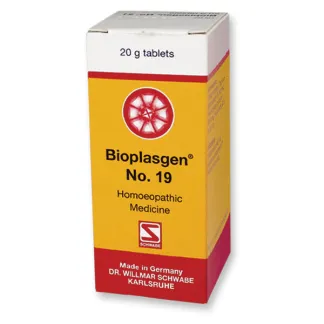What is the brand symbol's color?
Answer the question with a detailed explanation, including all necessary information.

The characteristic red symbol of the brand is featured on the front of the packaging, indicating that it is a product of Dr. Willmar Schwabe.